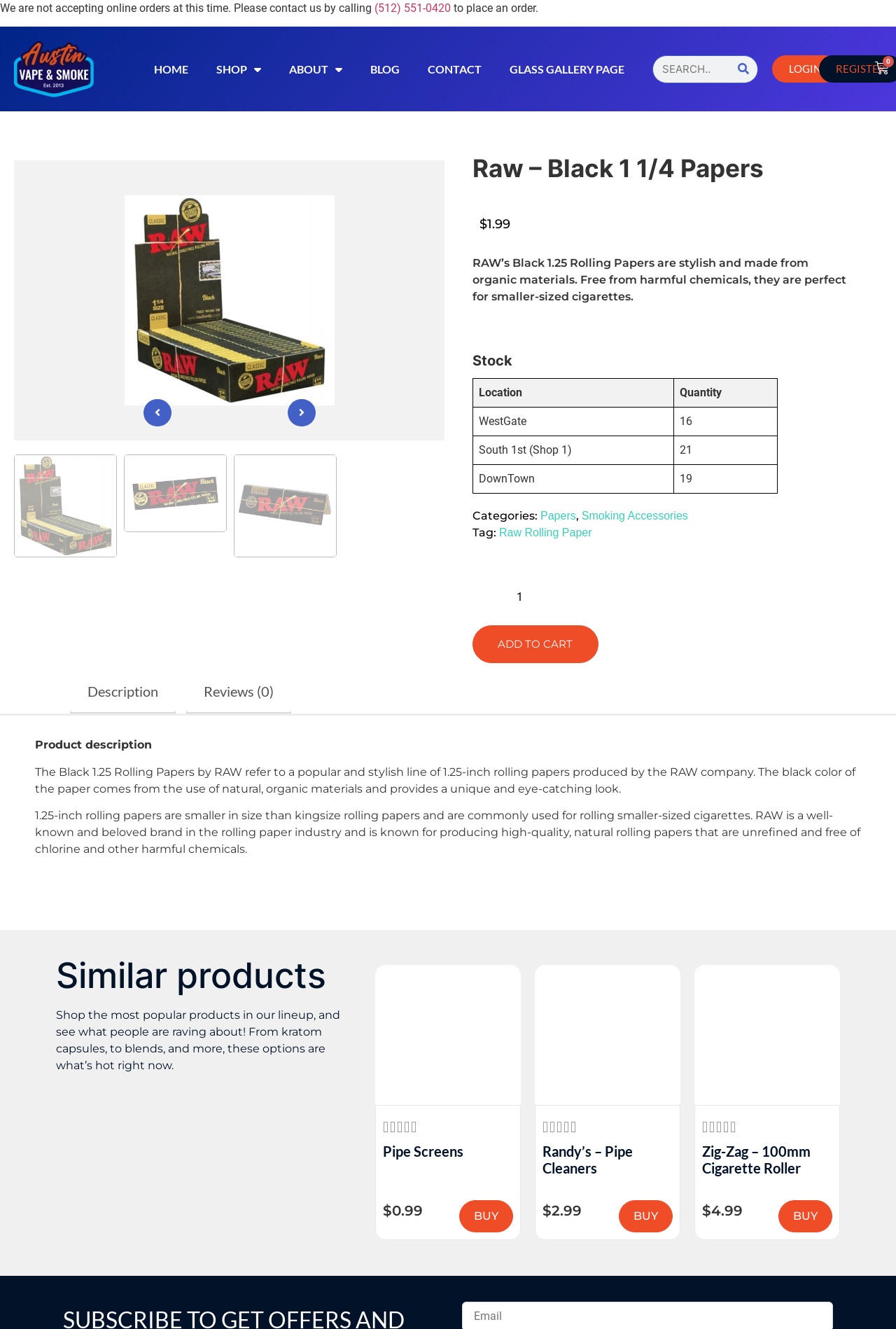Give a short answer using one word or phrase for the question:
How many reviews does the product have?

0